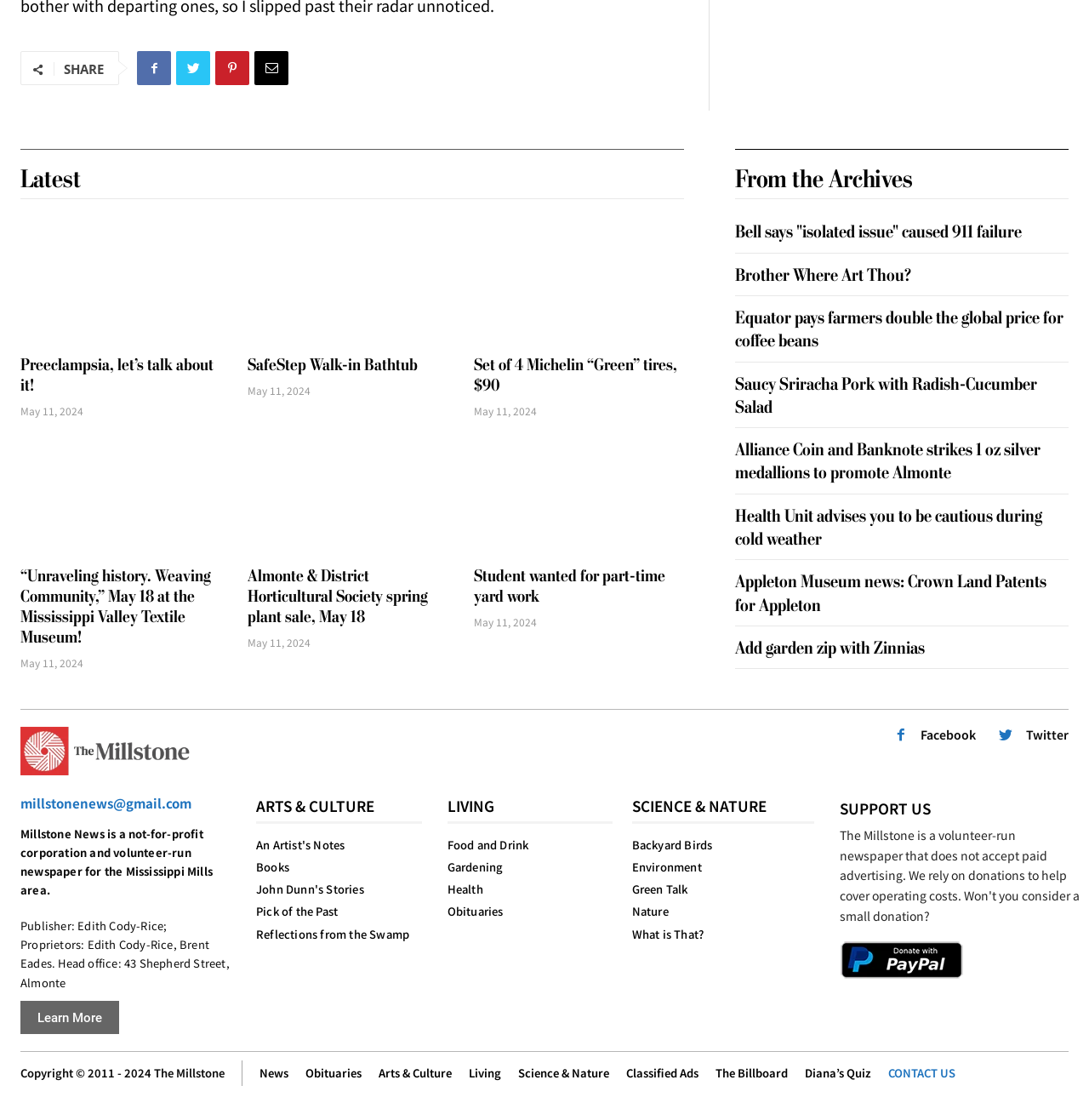What is the date of the latest article?
From the details in the image, answer the question comprehensively.

I looked at the dates associated with each article and found that the latest date is May 11, 2024, which is mentioned multiple times on the webpage.